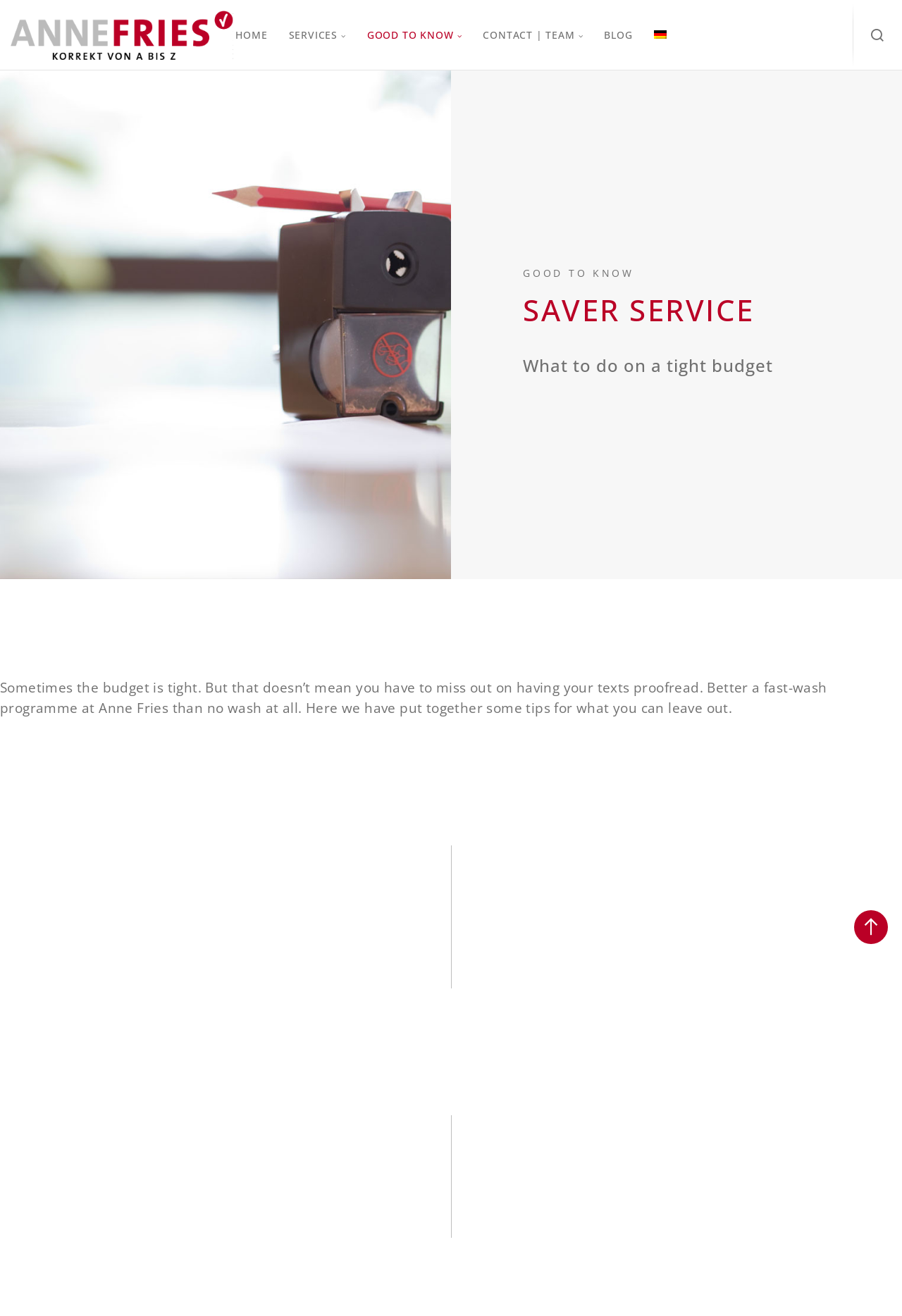Determine the bounding box coordinates (top-left x, top-left y, bottom-right x, bottom-right y) of the UI element described in the following text: Poster Session

None